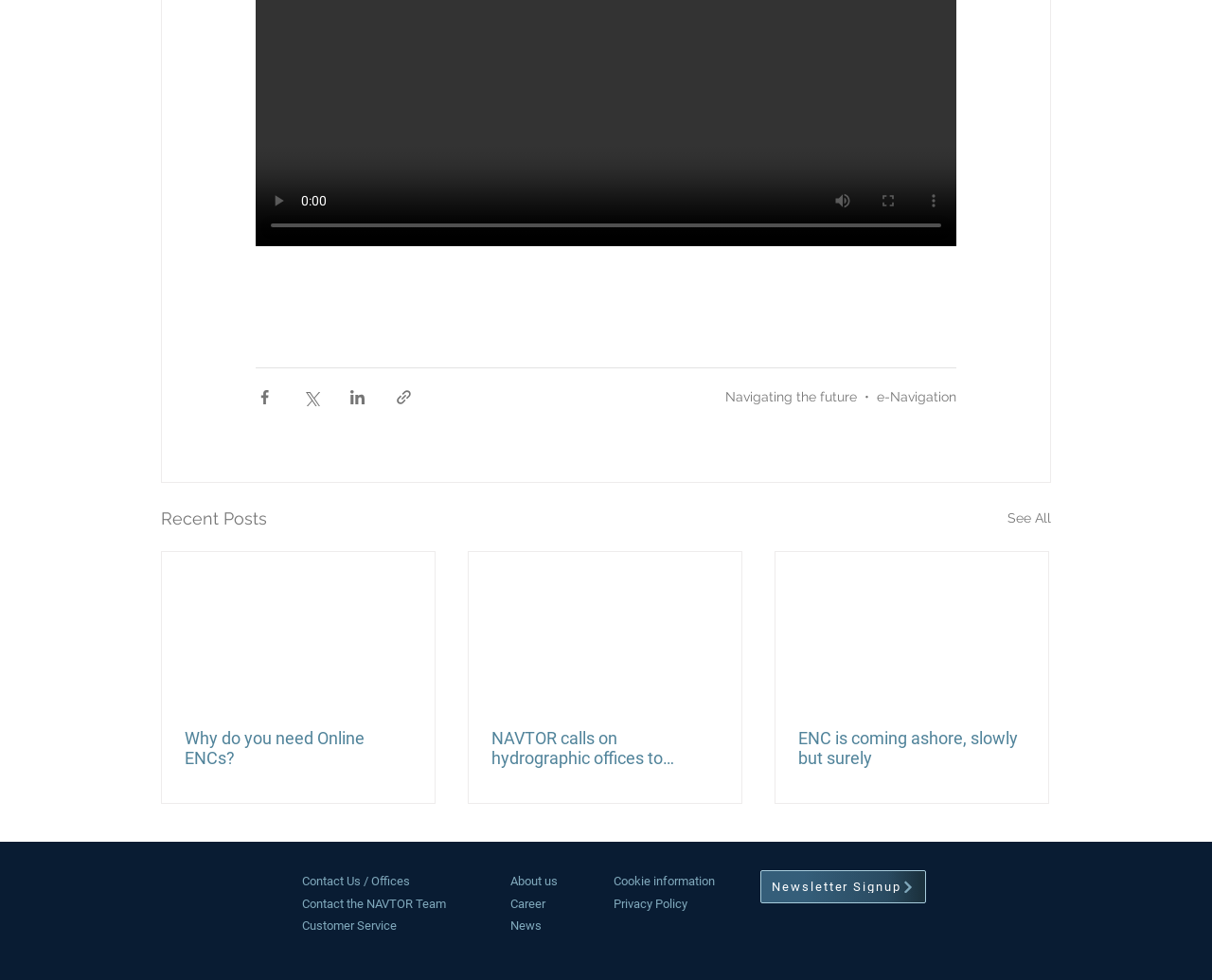Can you determine the bounding box coordinates of the area that needs to be clicked to fulfill the following instruction: "email your query"?

None